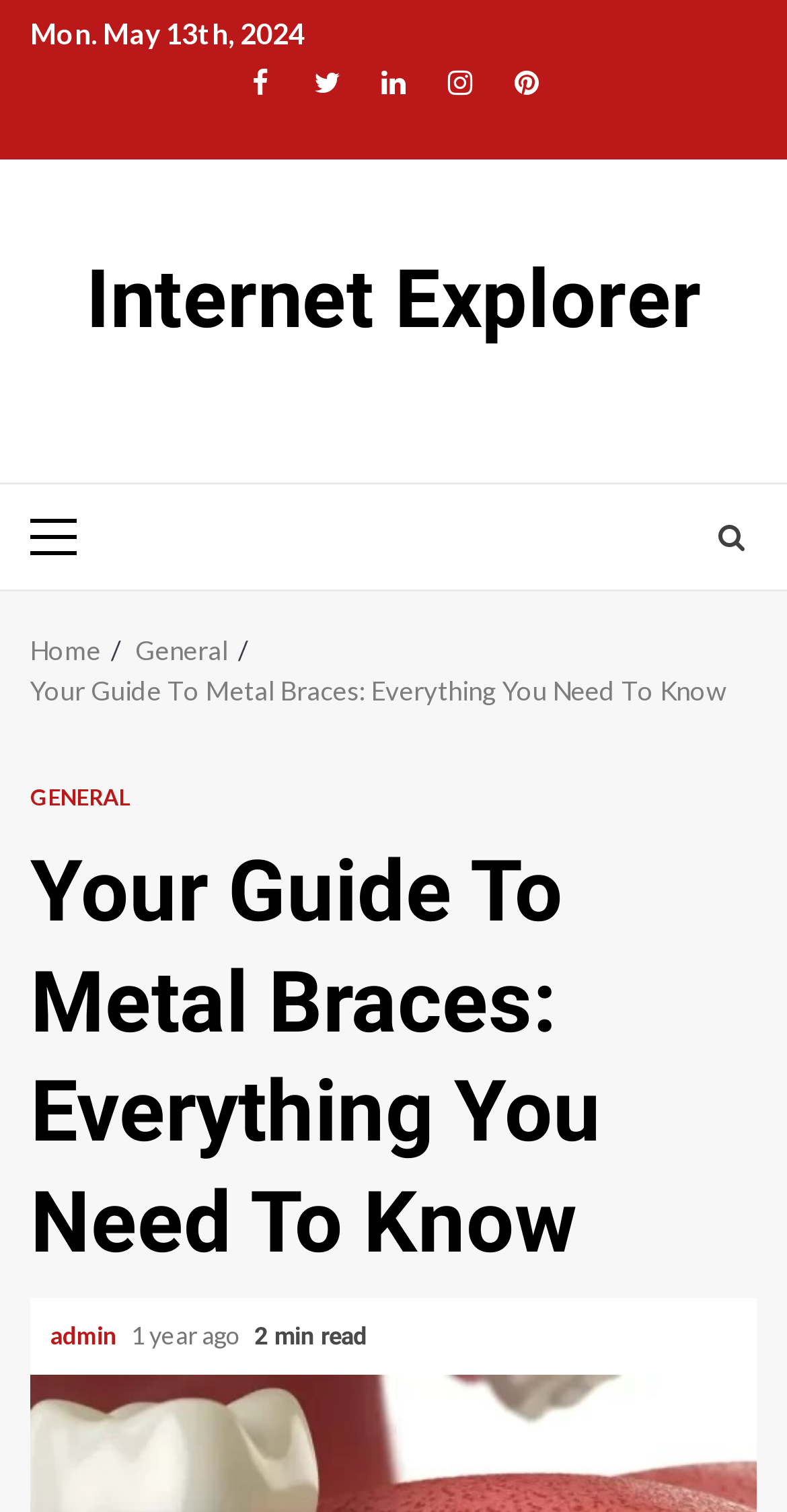Carefully examine the image and provide an in-depth answer to the question: What is the date mentioned on the webpage?

I looked for the date mentioned on the webpage and found it at the top, which is Mon. May 13th, 2024.